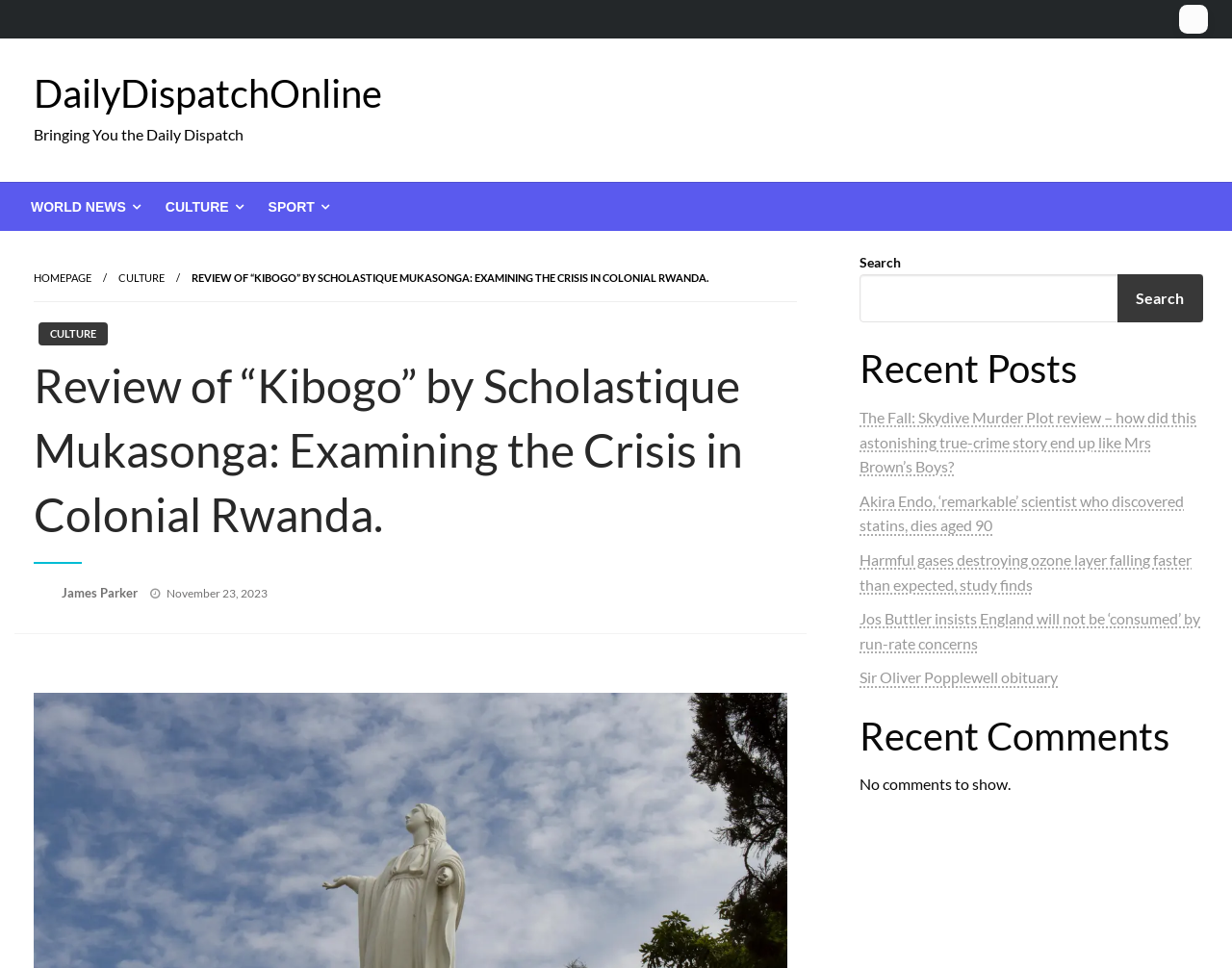Describe in detail what you see on the webpage.

The webpage is a news article review titled "Review of “Kibogo” by Scholastique Mukasonga: Examining the Crisis in Colonial Rwanda." The article is published on the DailyDispatchOnline website. At the top of the page, there is a horizontal menu bar with three menu items: "World News", "Culture", and "Sport". Below the menu bar, there is a heading that reads "DailyDispatchOnline" with a link to the homepage on the left and a link to the "Culture" section on the right.

The main article title is prominently displayed in the middle of the page, with the author's name, James Parker, and the publication date, November 23, 2023, listed below. The article content is not explicitly described in the accessibility tree, but it likely occupies a significant portion of the page.

On the right side of the page, there is a search bar with a search button. Below the search bar, there is a heading that reads "Recent Posts" followed by a list of five article links with titles such as "The Fall: Skydive Murder Plot review" and "Harmful gases destroying ozone layer falling faster than expected, study finds". Further down, there is a heading that reads "Recent Comments" with a message indicating that there are no comments to show.

Overall, the webpage has a clean and organized layout, with clear headings and concise text. The main article is prominently displayed, and the right sidebar provides additional features such as a search bar and links to recent posts and comments.